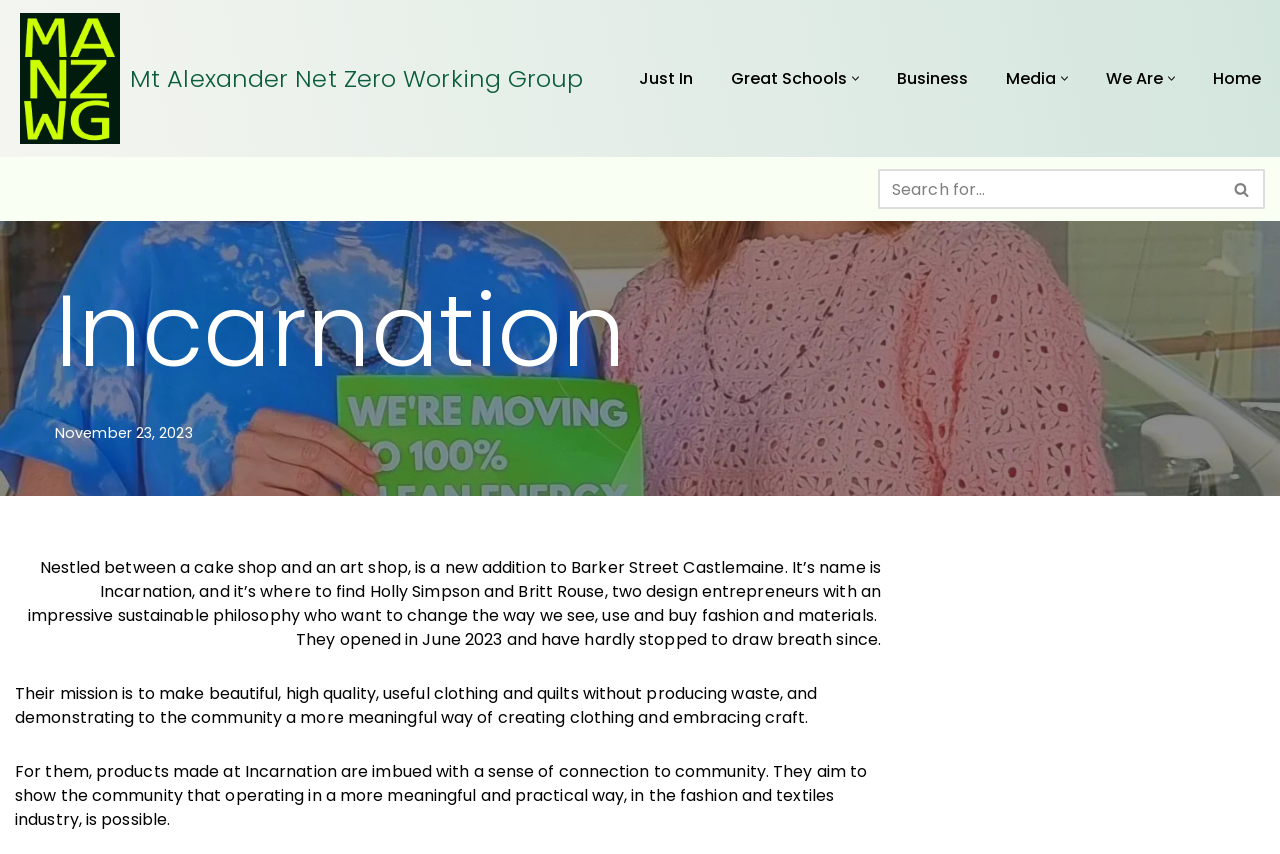Locate the bounding box of the user interface element based on this description: "parent_node: Search for... aria-label="Search"".

[0.953, 0.198, 0.988, 0.245]